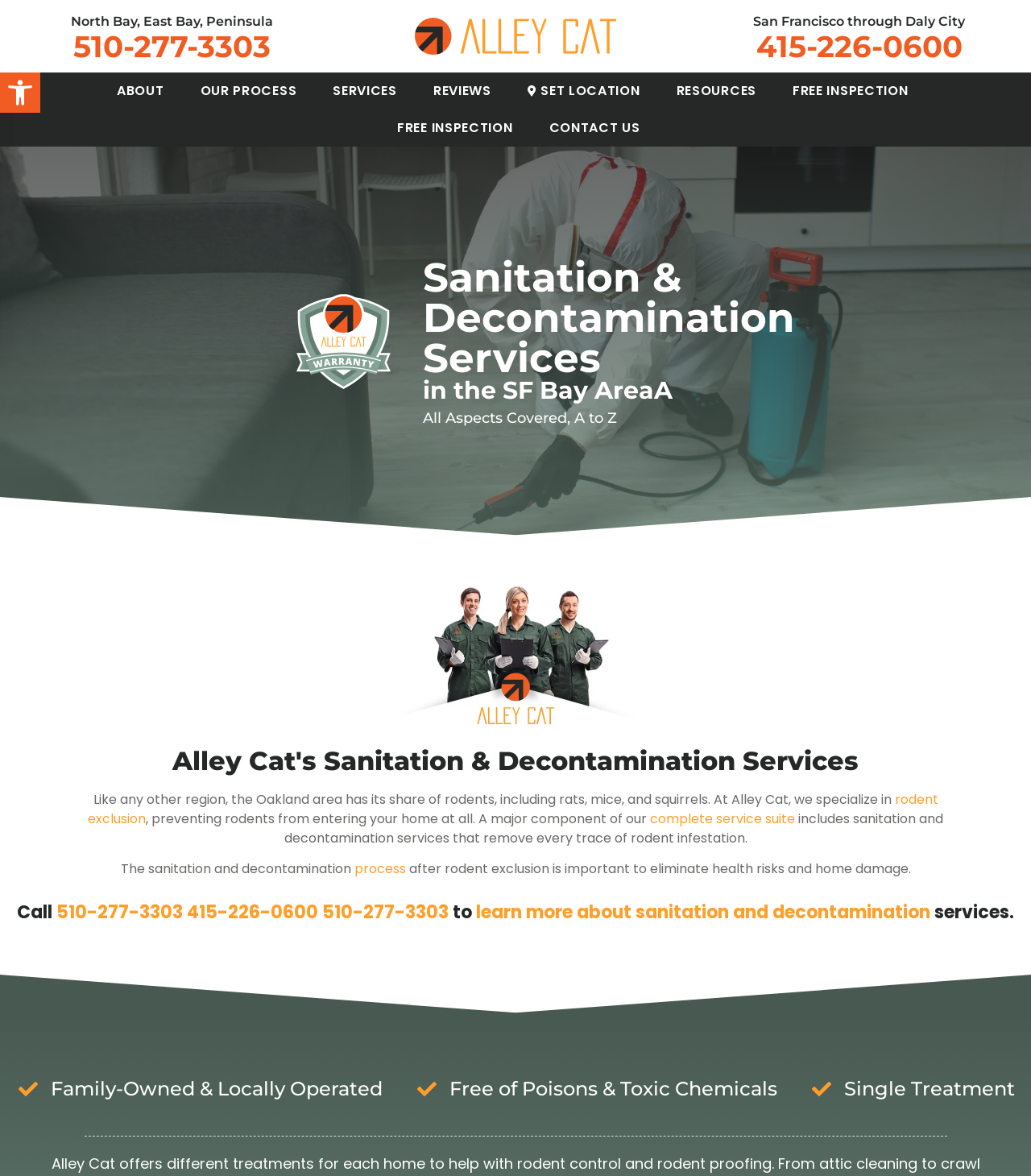Based on the image, please elaborate on the answer to the following question:
What is the name of the company providing rodent control services?

I found the company name by looking at the logo in the top section of the webpage, which is described as 'Alley Cat Logo'. This logo is likely the company's branding, and the name 'Alley Cat' is also mentioned in the text on the webpage.